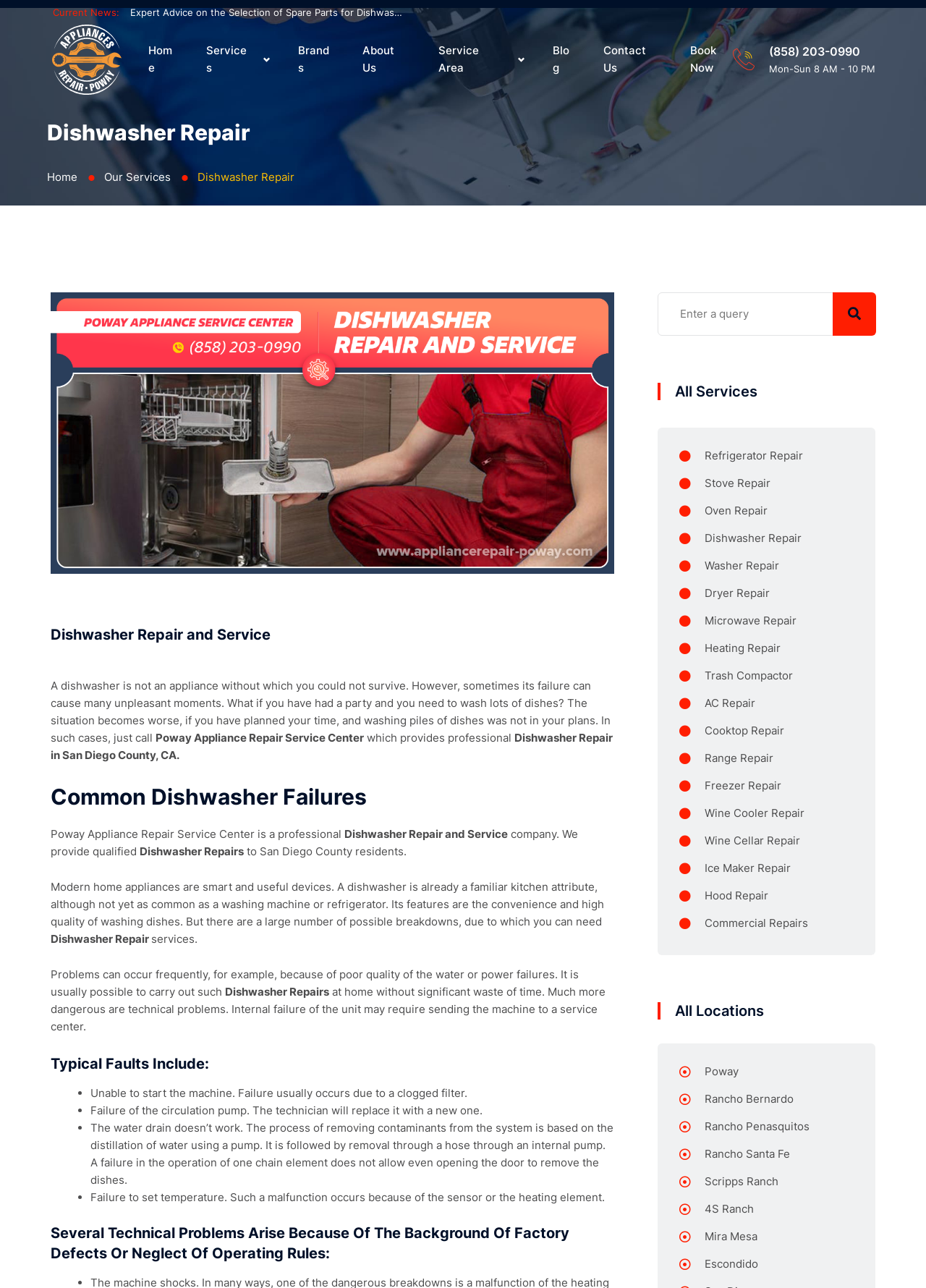What areas does the service center serve?
From the image, provide a succinct answer in one word or a short phrase.

Multiple locations, including Poway and Rancho Bernardo